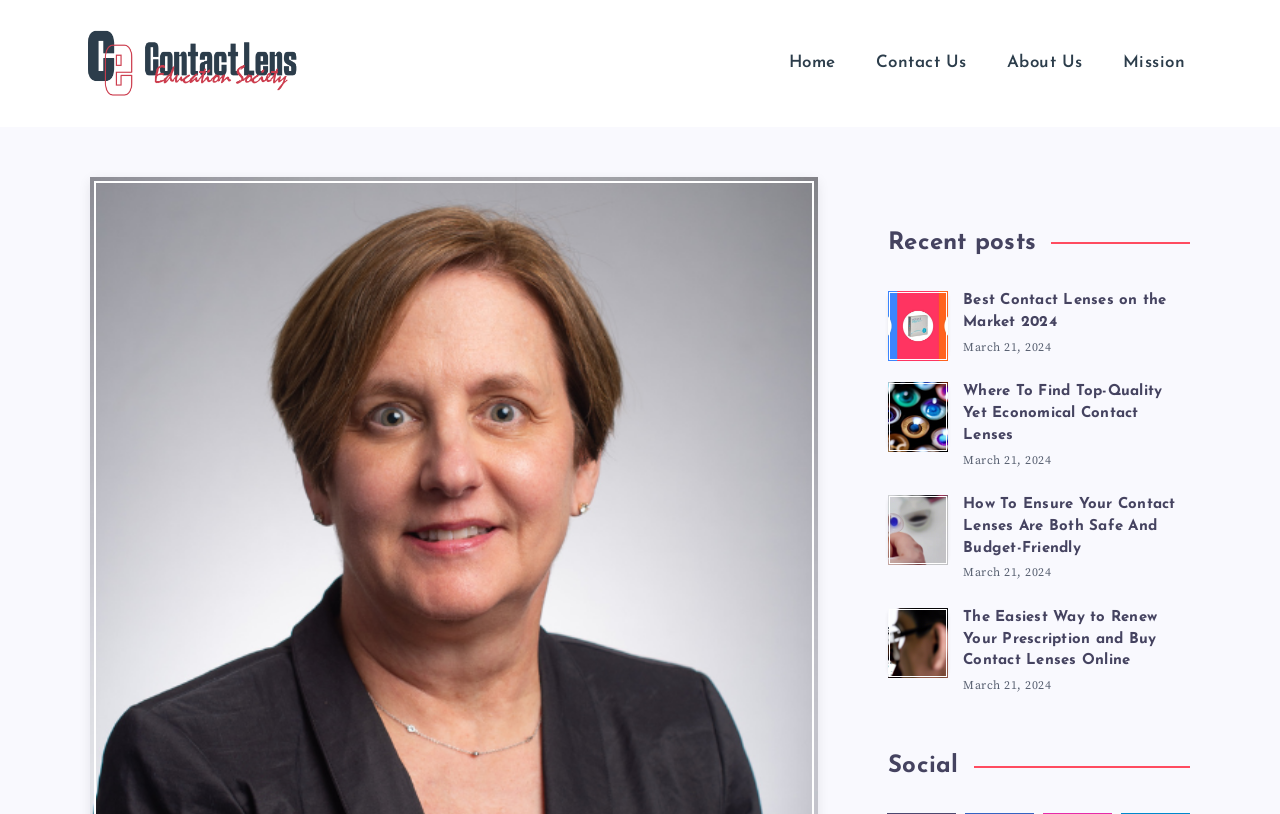Provide a one-word or short-phrase answer to the question:
What is the category of the links listed under 'Recent posts'?

Contact Lenses